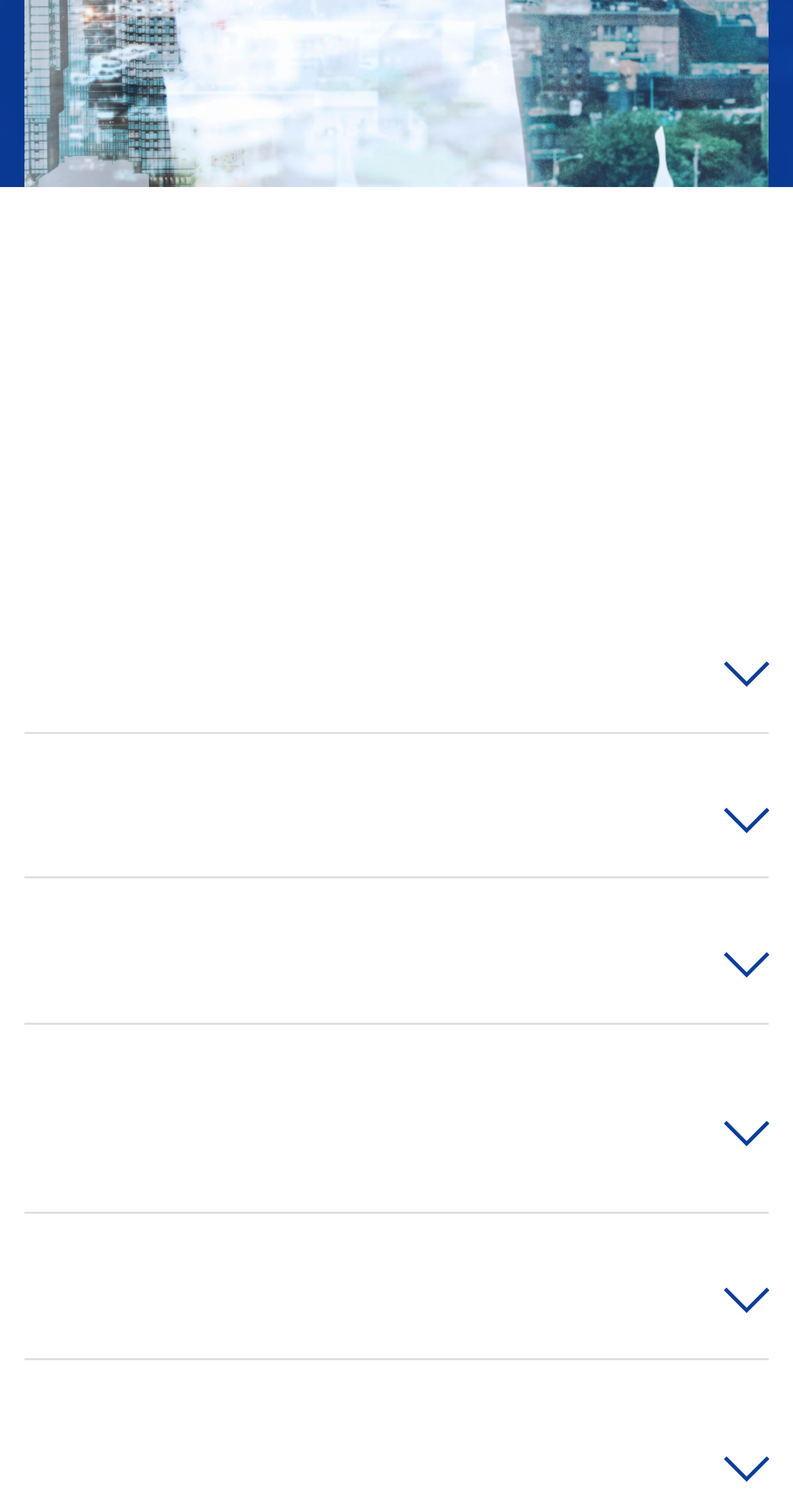Use a single word or phrase to answer this question: 
Is the first question selected by default?

No